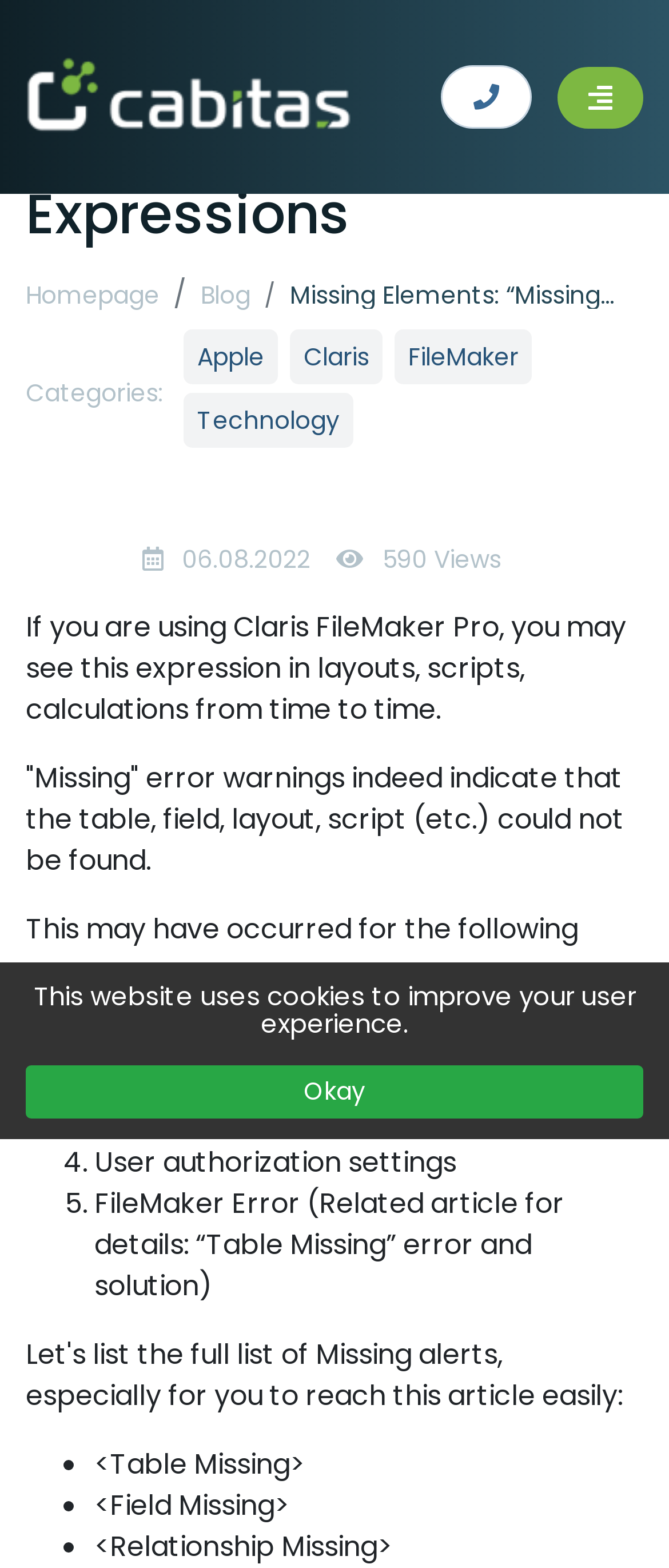Locate and extract the headline of this webpage.

Missing Elements: “Missing”/“Missing” Expressions